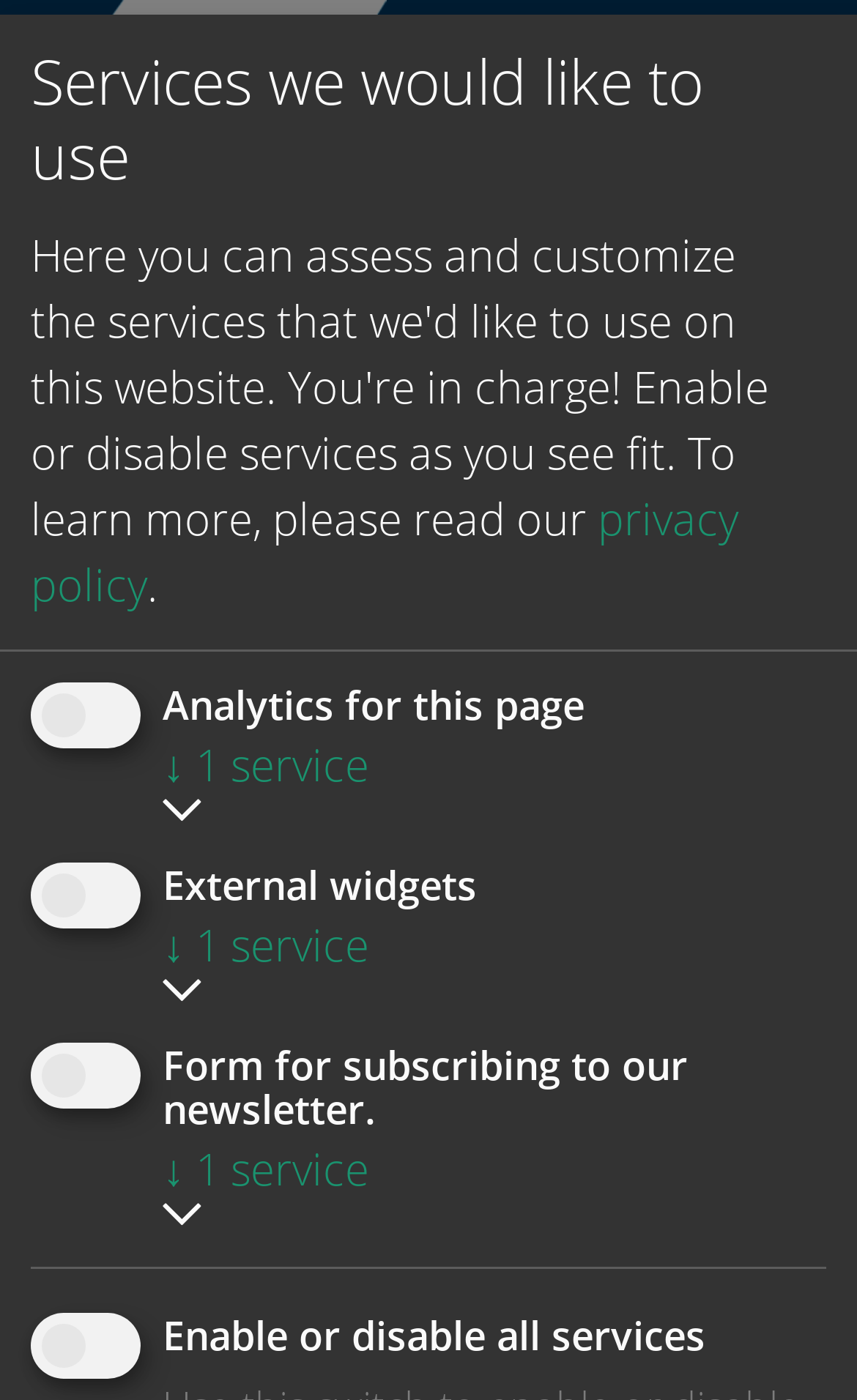Please find the bounding box coordinates for the clickable element needed to perform this instruction: "Switch language".

None